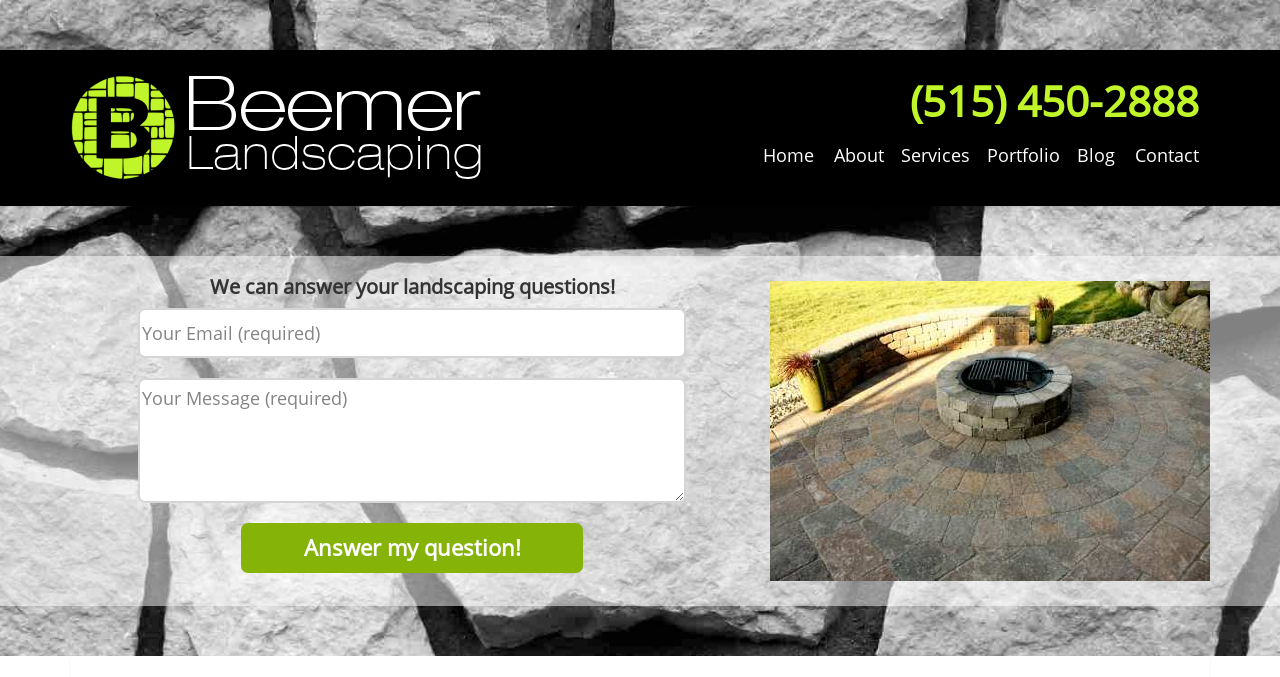Is there an image on the webpage related to landscaping?
Use the image to answer the question with a single word or phrase.

Yes